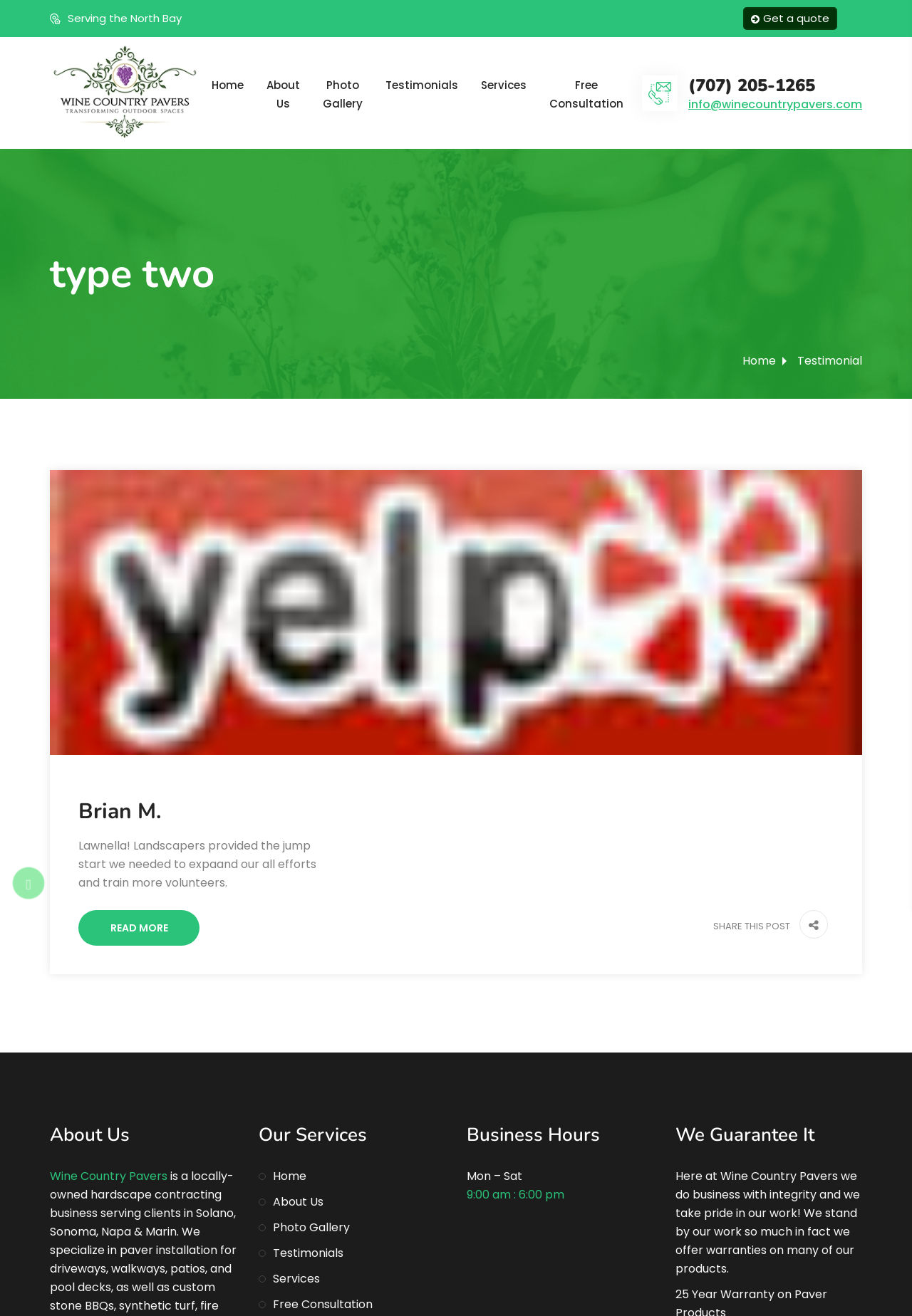Find the bounding box coordinates of the area that needs to be clicked in order to achieve the following instruction: "View testimonials". The coordinates should be specified as four float numbers between 0 and 1, i.e., [left, top, right, bottom].

[0.41, 0.04, 0.515, 0.09]